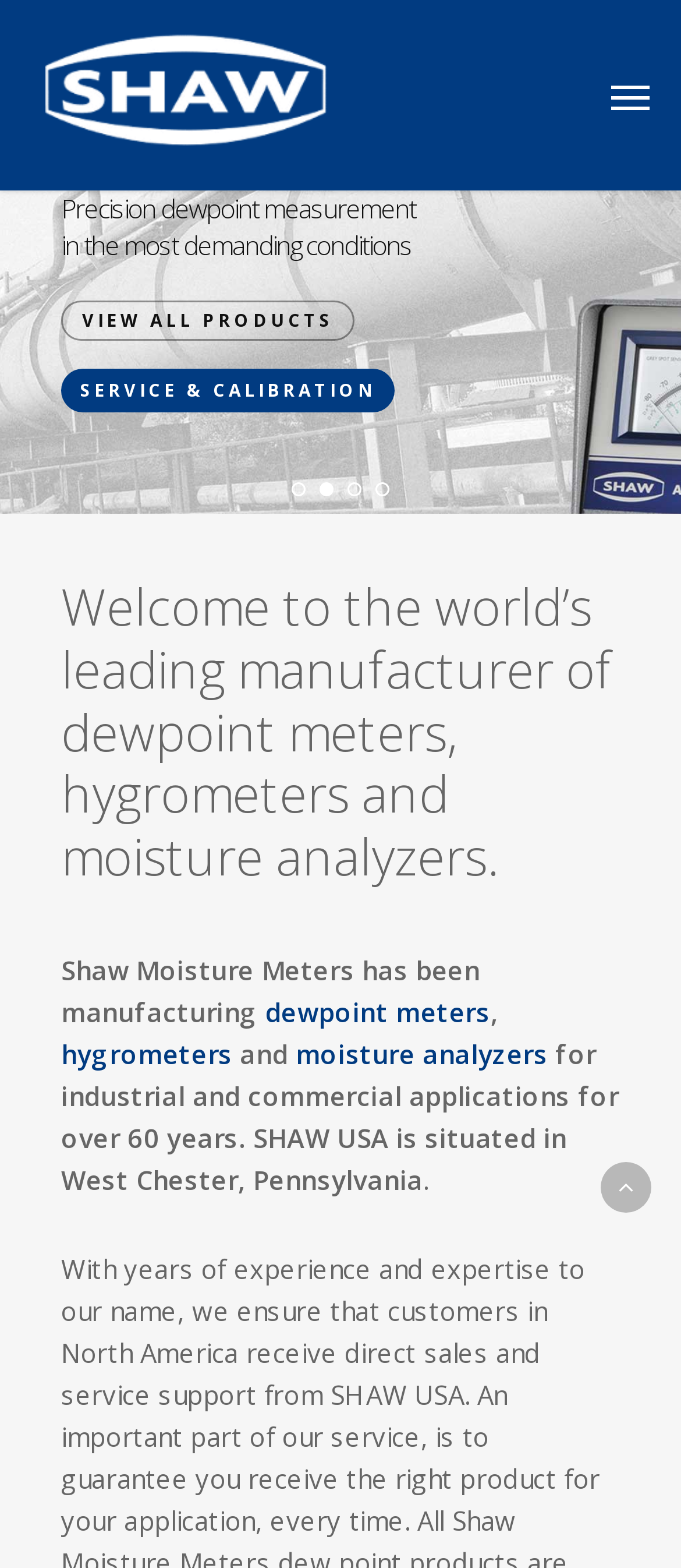Find and indicate the bounding box coordinates of the region you should select to follow the given instruction: "View the SDHmini".

[0.09, 0.192, 0.48, 0.22]